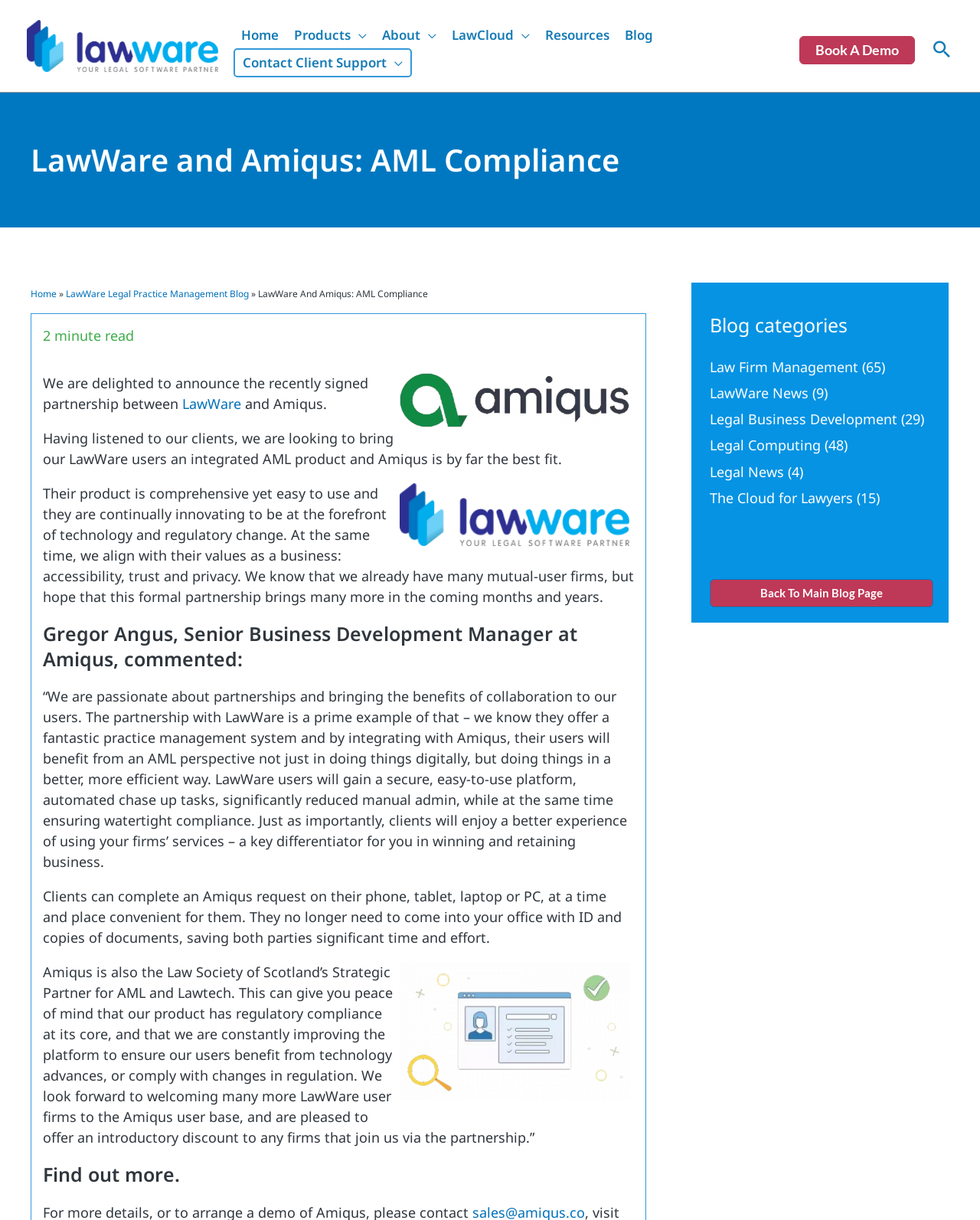Determine the bounding box coordinates of the UI element that matches the following description: "LawWare Legal Practice Management Blog". The coordinates should be four float numbers between 0 and 1 in the format [left, top, right, bottom].

[0.067, 0.236, 0.247, 0.245]